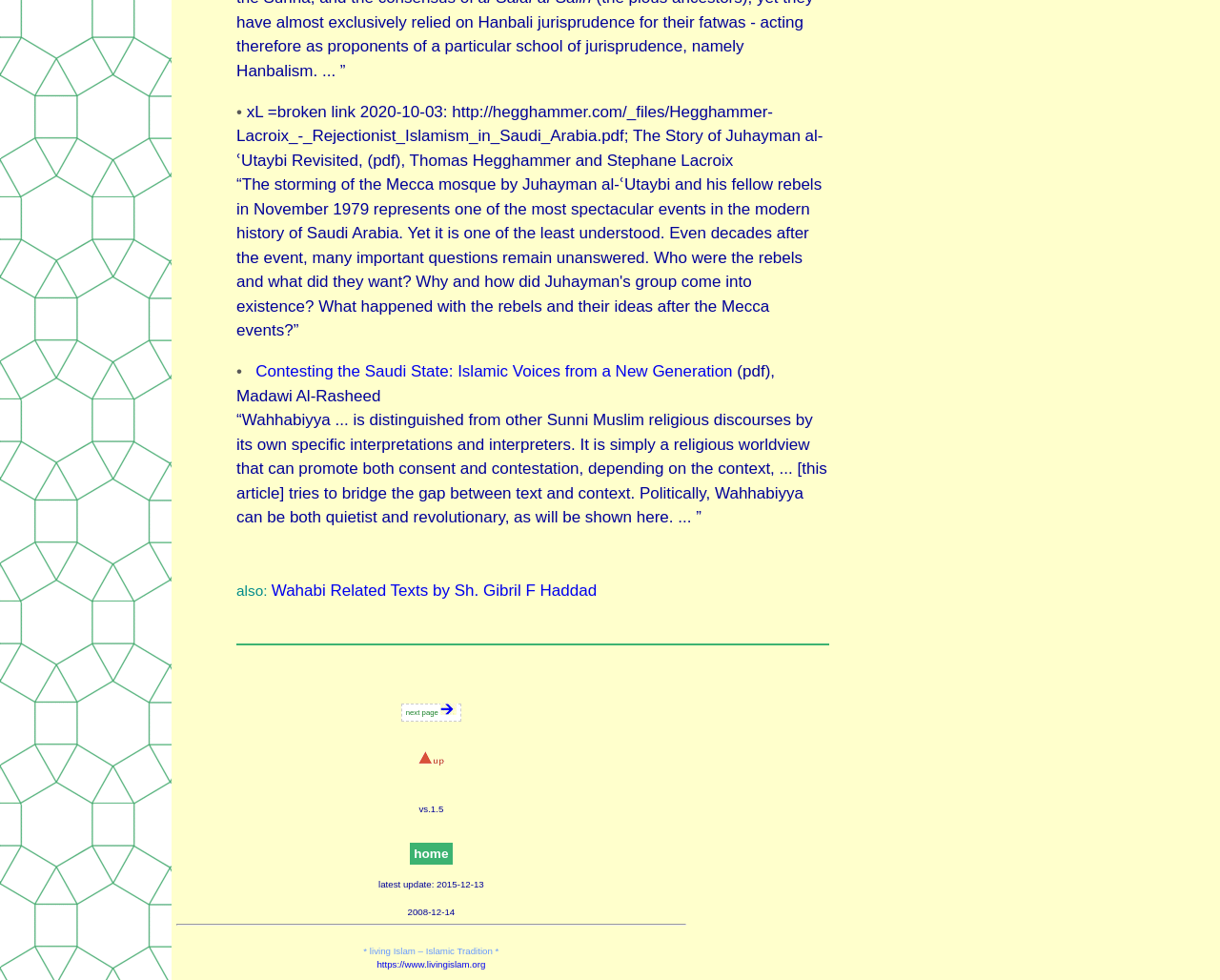Find the bounding box coordinates for the UI element whose description is: "home". The coordinates should be four float numbers between 0 and 1, in the format [left, top, right, bottom].

[0.336, 0.86, 0.371, 0.882]